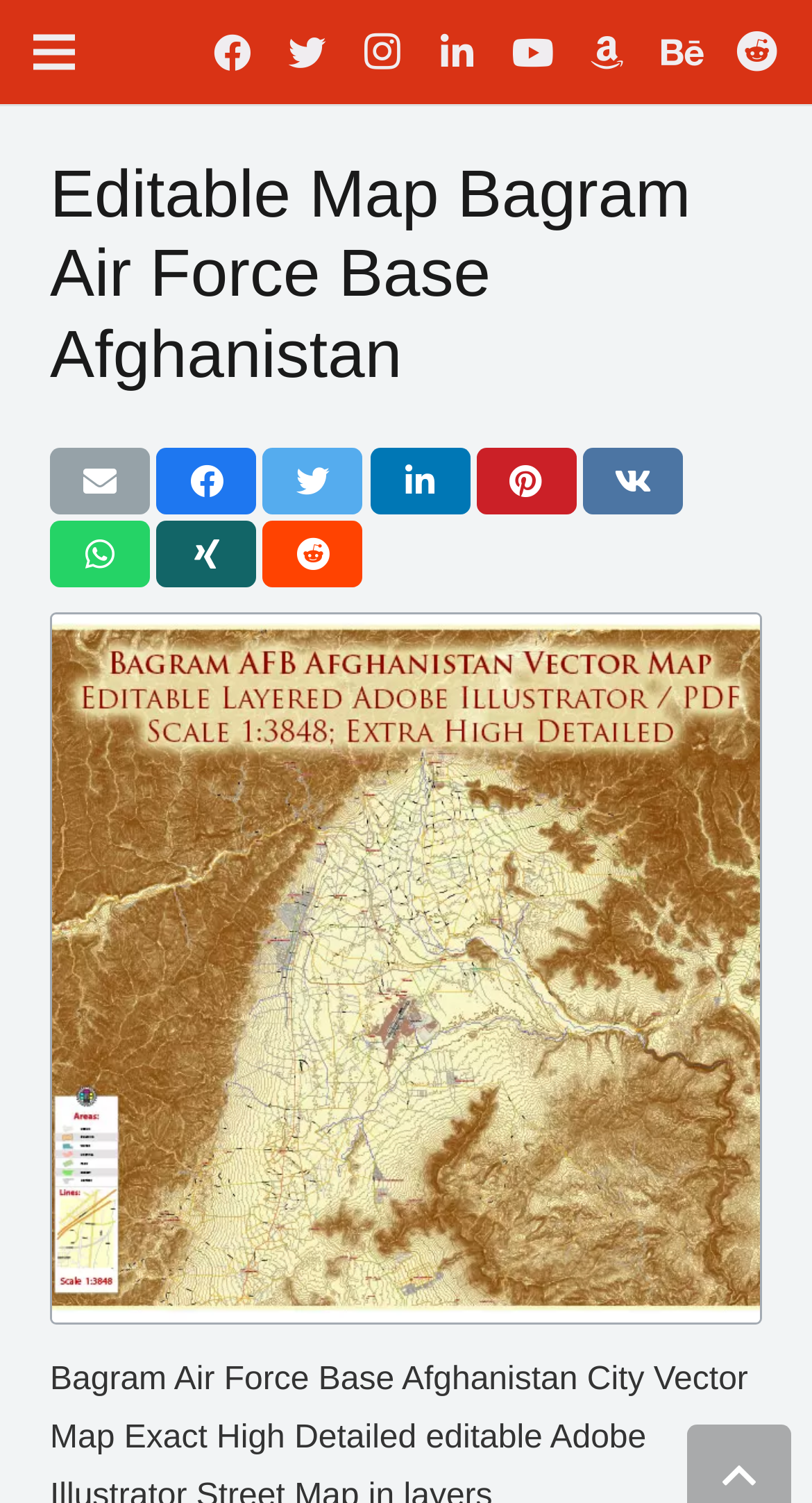Please find the bounding box coordinates of the element that must be clicked to perform the given instruction: "Email this". The coordinates should be four float numbers from 0 to 1, i.e., [left, top, right, bottom].

[0.062, 0.298, 0.185, 0.342]